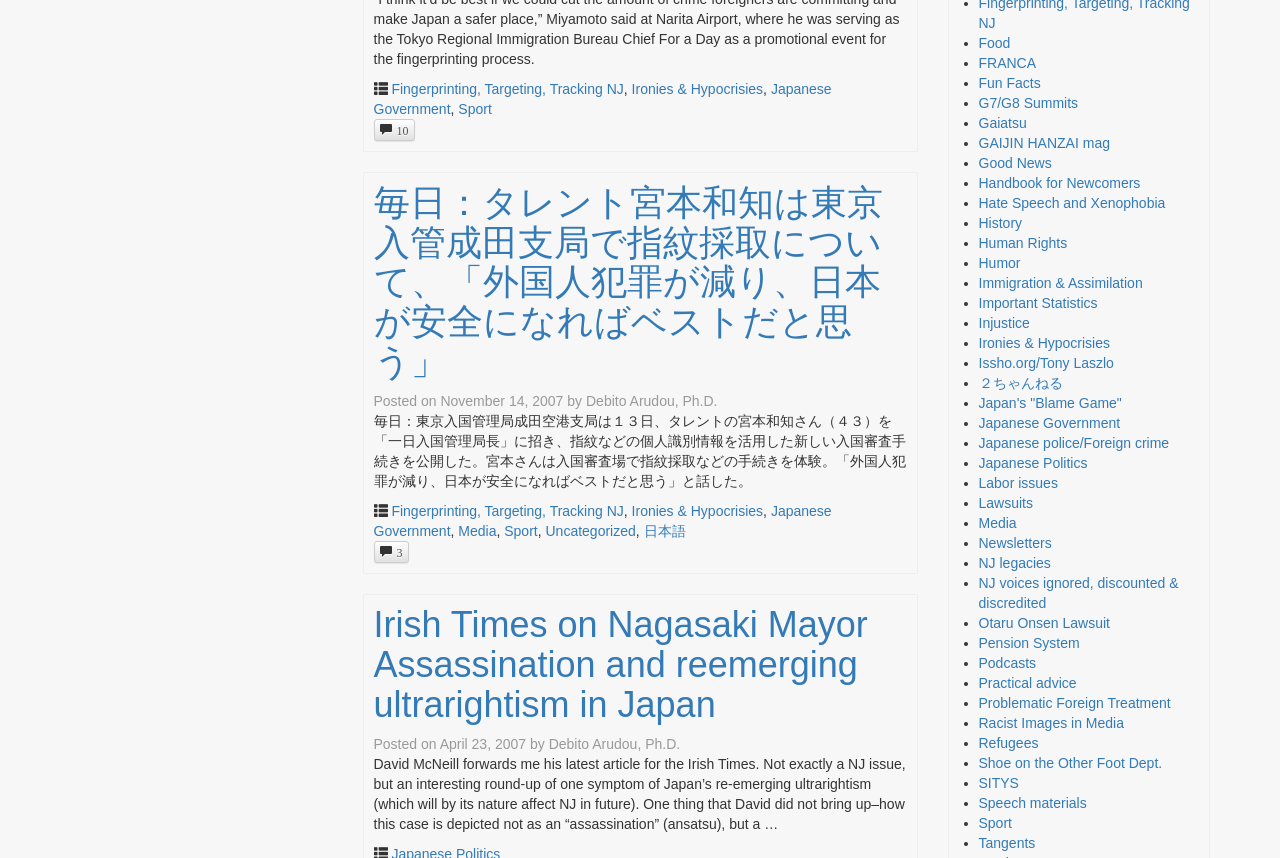Determine the bounding box coordinates of the clickable element to achieve the following action: 'Search for a topic'. Provide the coordinates as four float values between 0 and 1, formatted as [left, top, right, bottom].

None